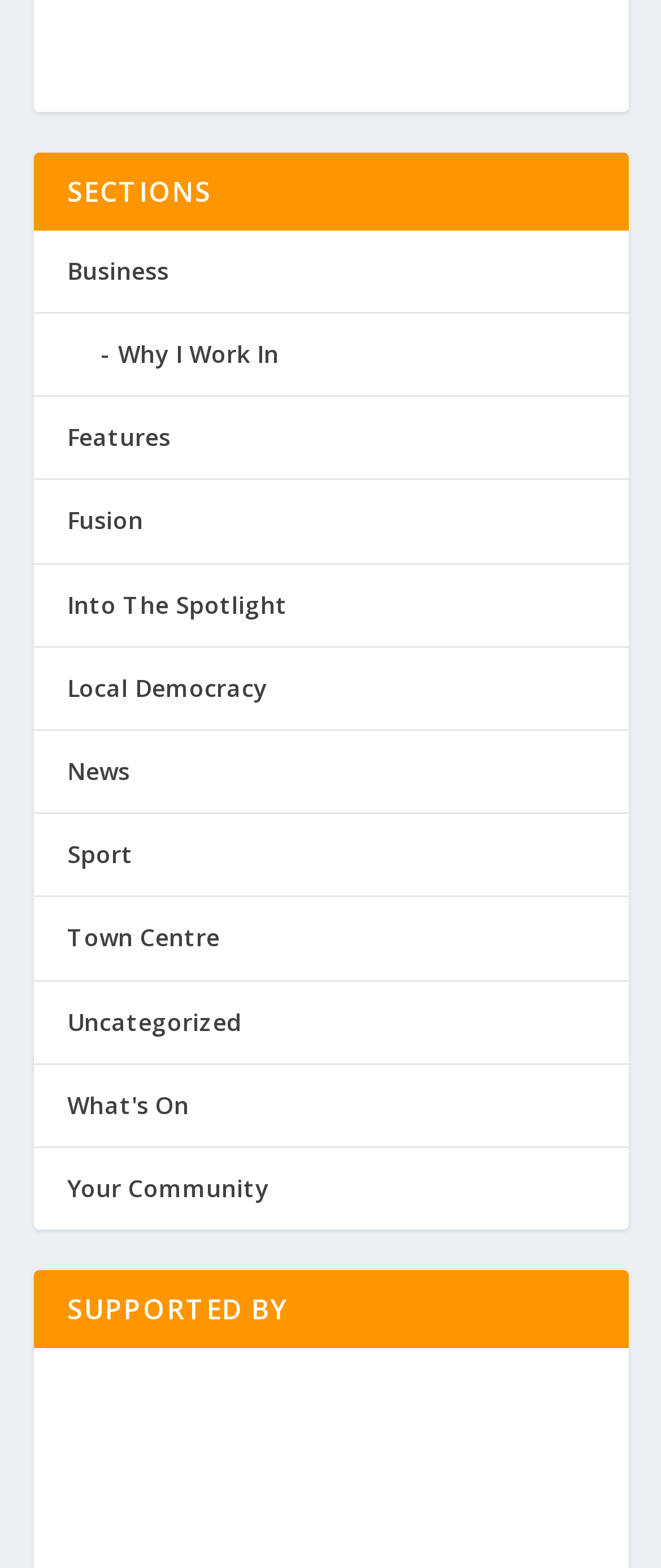Refer to the image and provide an in-depth answer to the question: 
How many sections are available?

I counted the number of links under the 'SECTIONS' heading, which are 'Business', 'Features', 'Fusion', 'Into The Spotlight', 'Local Democracy', 'News', 'Sport', 'Town Centre', 'Uncategorized', 'What's On', and 'Your Community', totaling 15 sections.